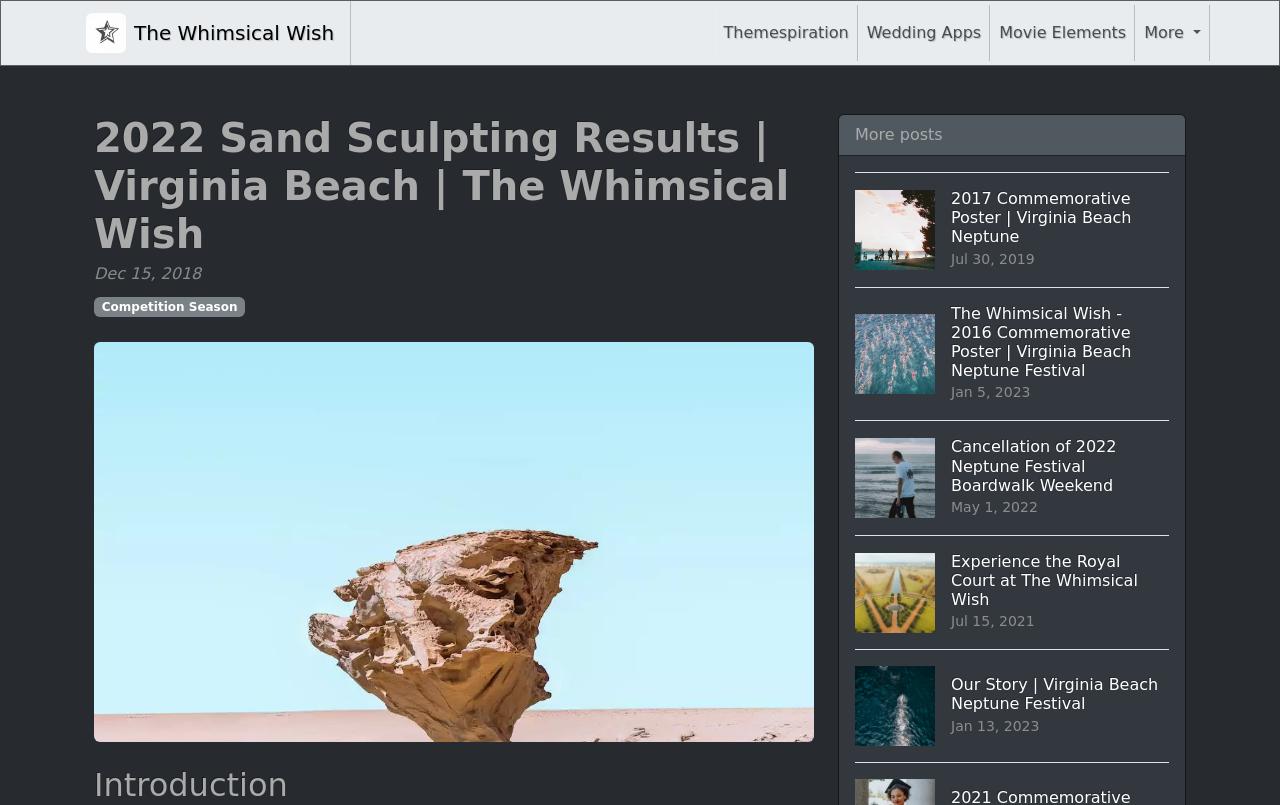What is the theme of the 2017 commemorative poster?
Please interpret the details in the image and answer the question thoroughly.

I found this information by examining the link and image related to the 2017 commemorative poster, which mentions 'Virginia Beach Neptune'.